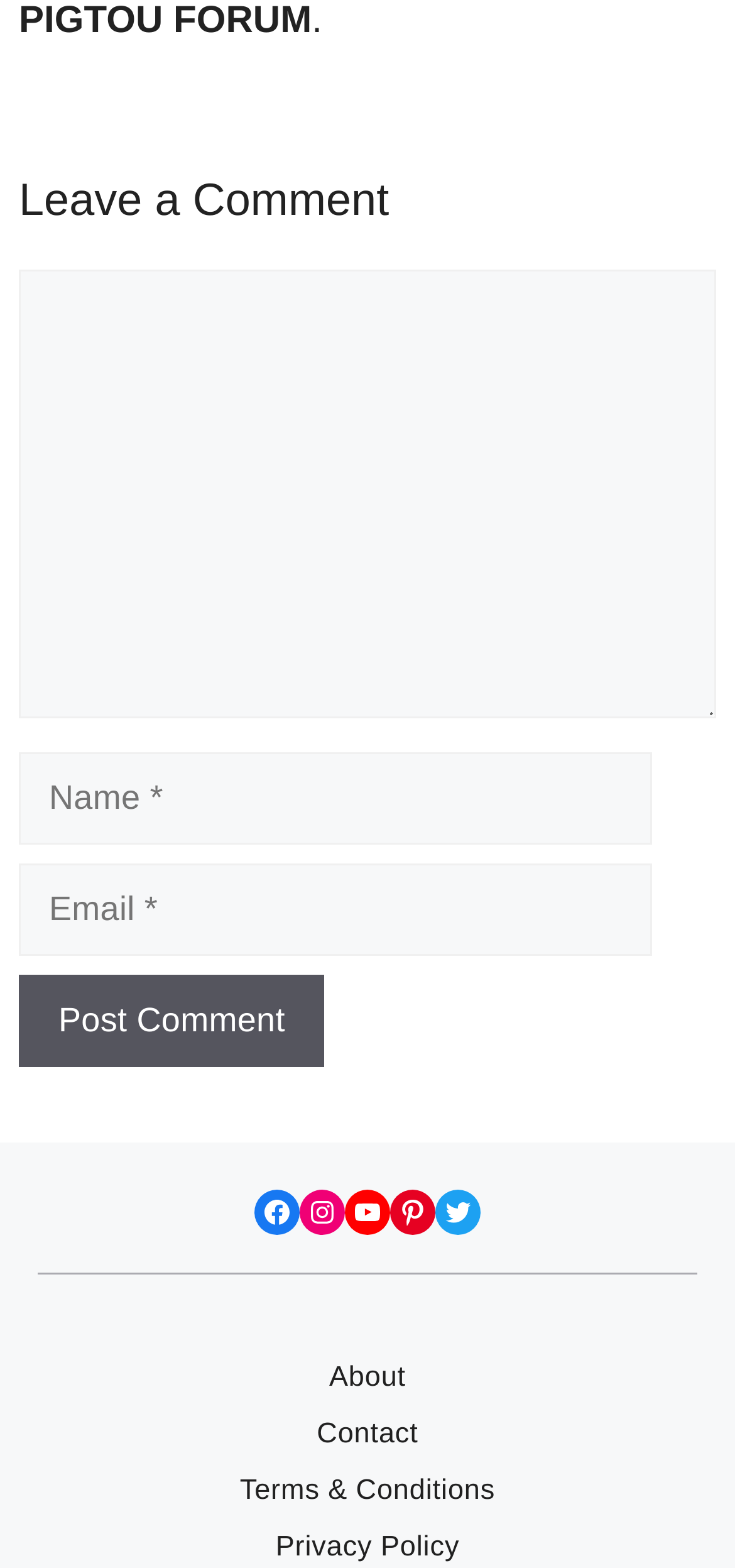Use the information in the screenshot to answer the question comprehensively: What is the text on the button below the textboxes?

The button below the textboxes has a bounding box coordinate of [0.026, 0.622, 0.442, 0.68] and contains the text 'Post Comment'.